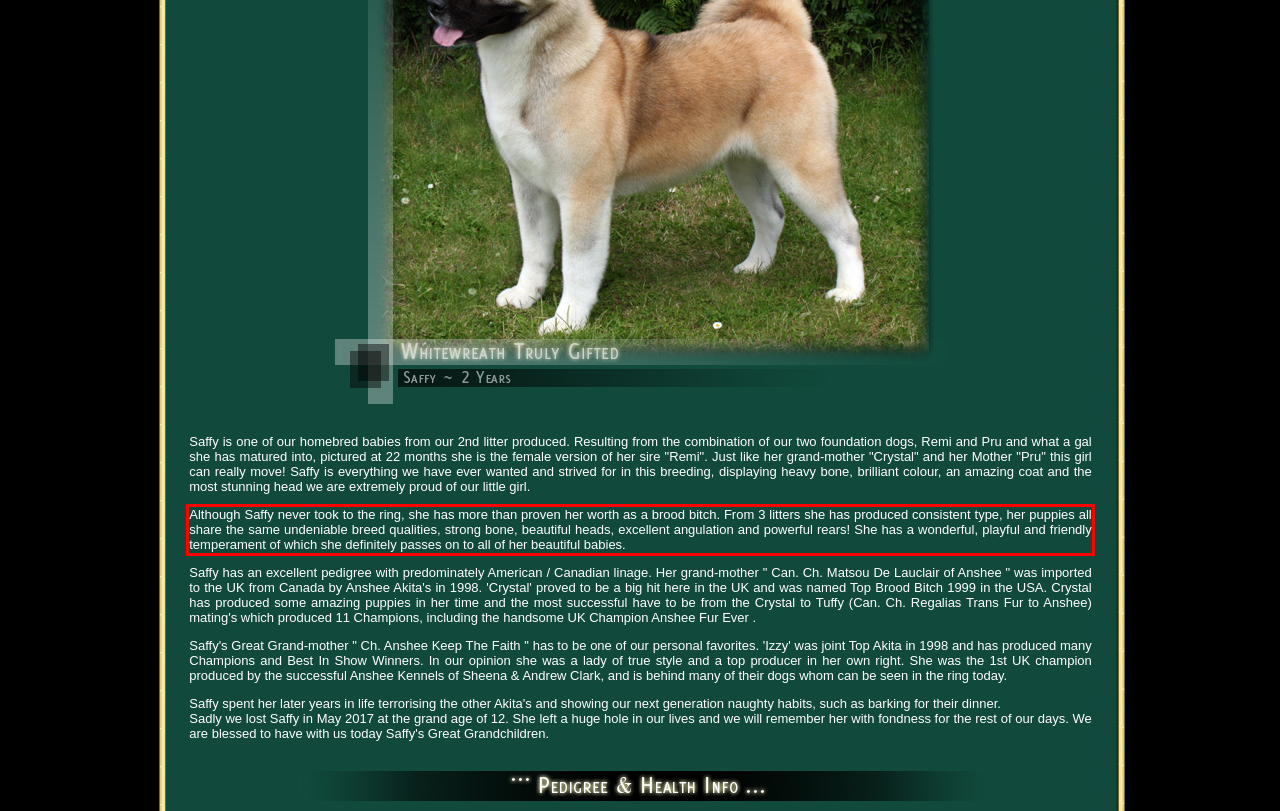Please examine the webpage screenshot and extract the text within the red bounding box using OCR.

Although Saffy never took to the ring, she has more than proven her worth as a brood bitch. From 3 litters she has produced consistent type, her puppies all share the same undeniable breed qualities, strong bone, beautiful heads, excellent angulation and powerful rears! She has a wonderful, playful and friendly temperament of which she definitely passes on to all of her beautiful babies.